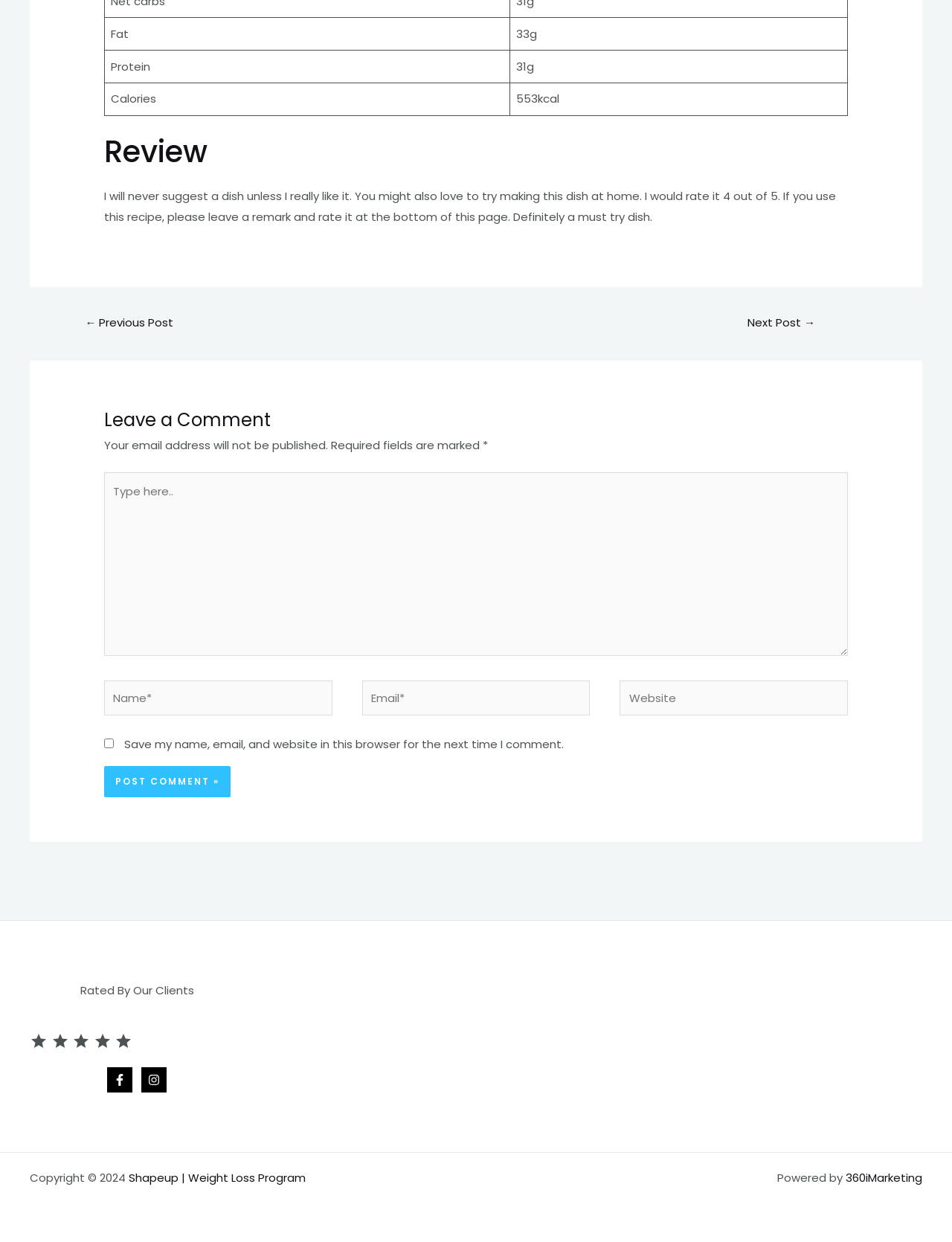Pinpoint the bounding box coordinates of the area that should be clicked to complete the following instruction: "Visit Facebook". The coordinates must be given as four float numbers between 0 and 1, i.e., [left, top, right, bottom].

[0.113, 0.859, 0.139, 0.879]